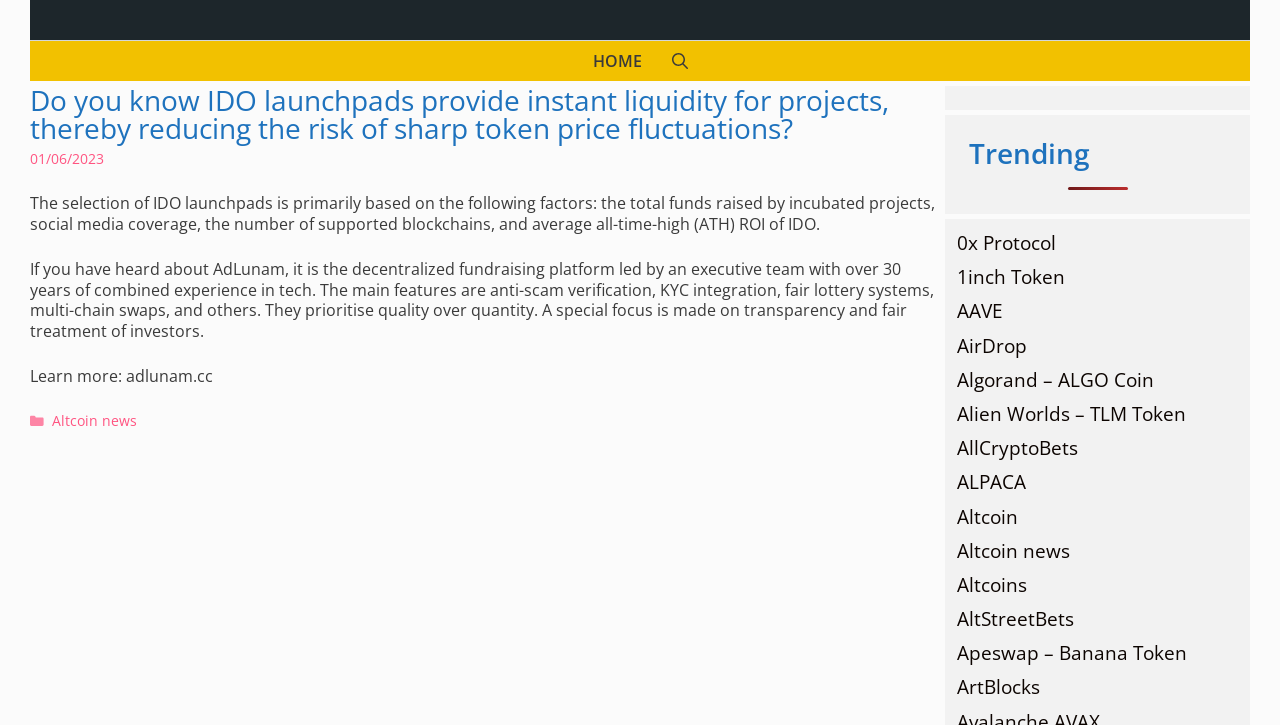What is the primary focus of AdLunam?
Based on the image, provide a one-word or brief-phrase response.

Decentralized fundraising